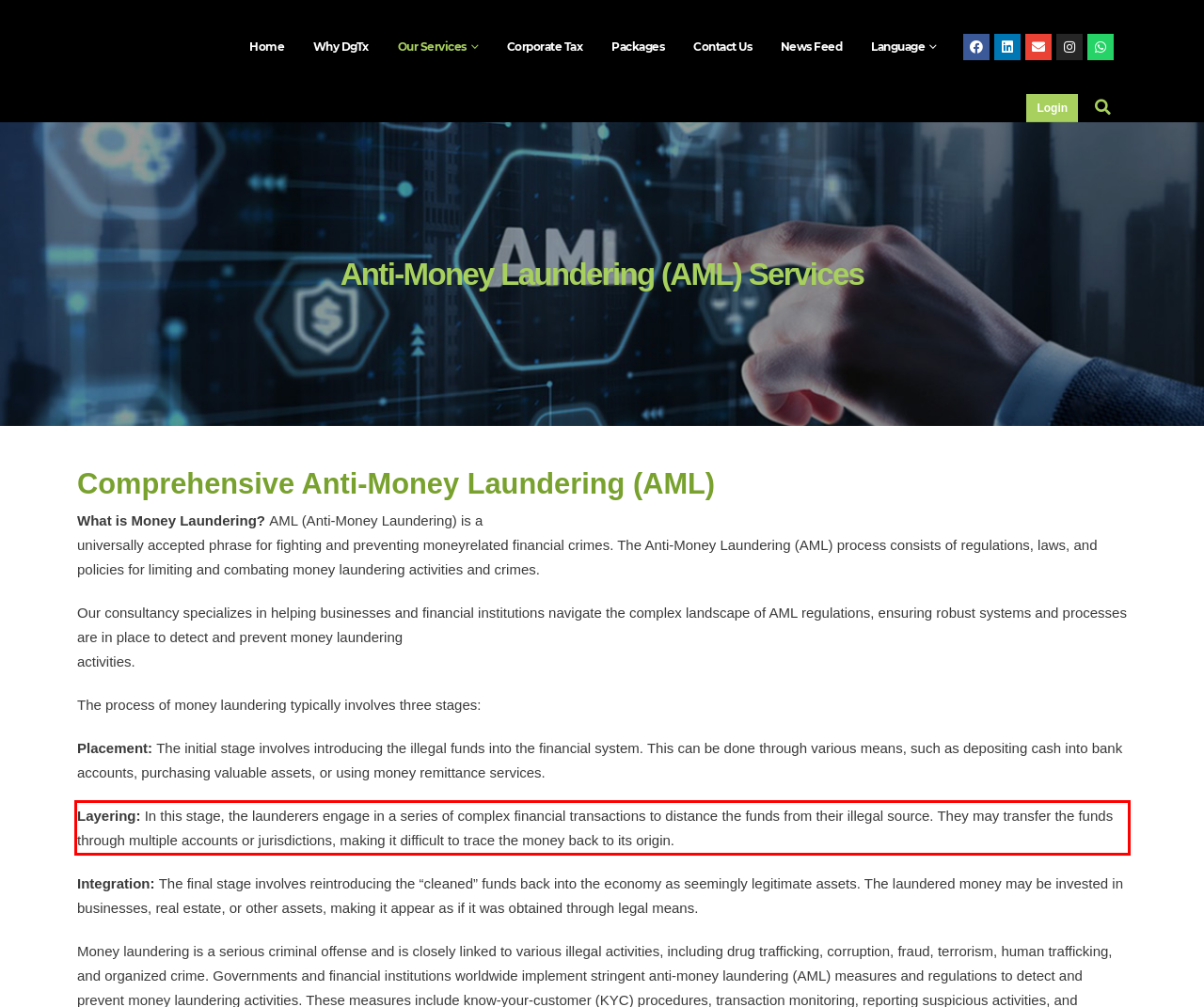Please identify and extract the text from the UI element that is surrounded by a red bounding box in the provided webpage screenshot.

Layering: In this stage, the launderers engage in a series of complex financial transactions to distance the funds from their illegal source. They may transfer the funds through multiple accounts or jurisdictions, making it difficult to trace the money back to its origin.